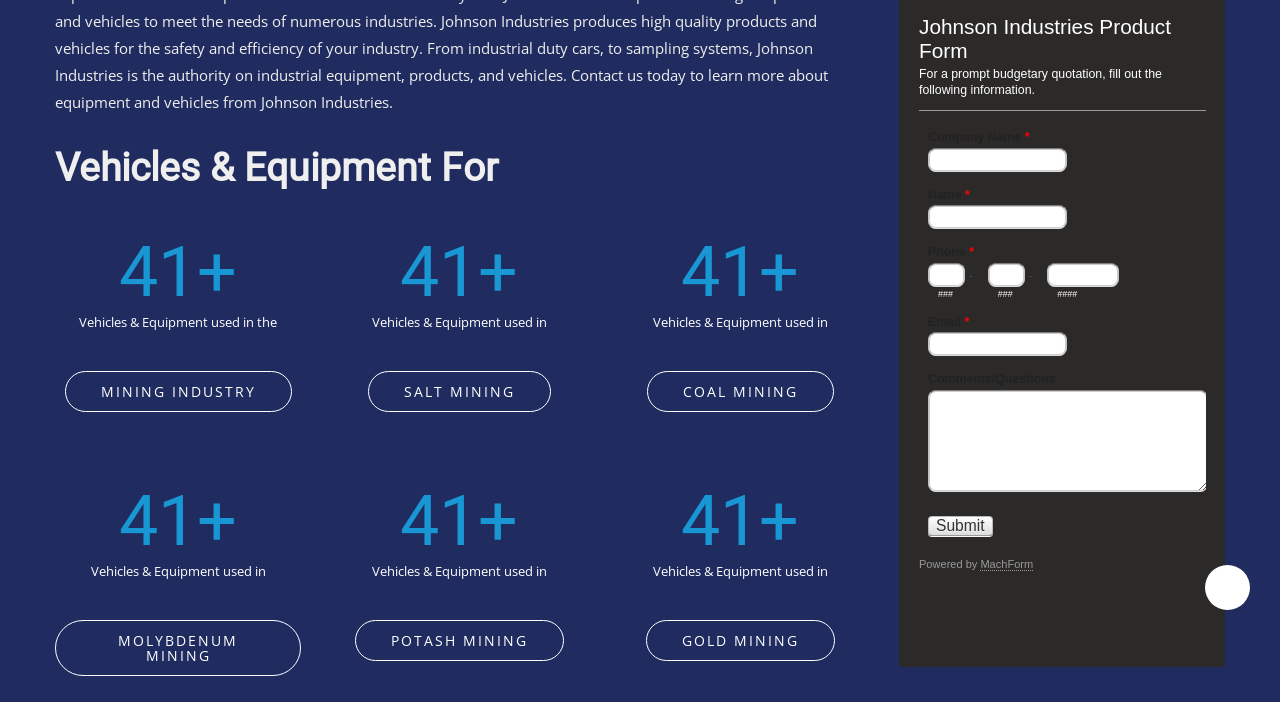Provide the bounding box coordinates for the UI element described in this sentence: "GraFitz Group Network Website Designs". The coordinates should be four float values between 0 and 1, i.e., [left, top, right, bottom].

[0.096, 0.849, 0.271, 0.873]